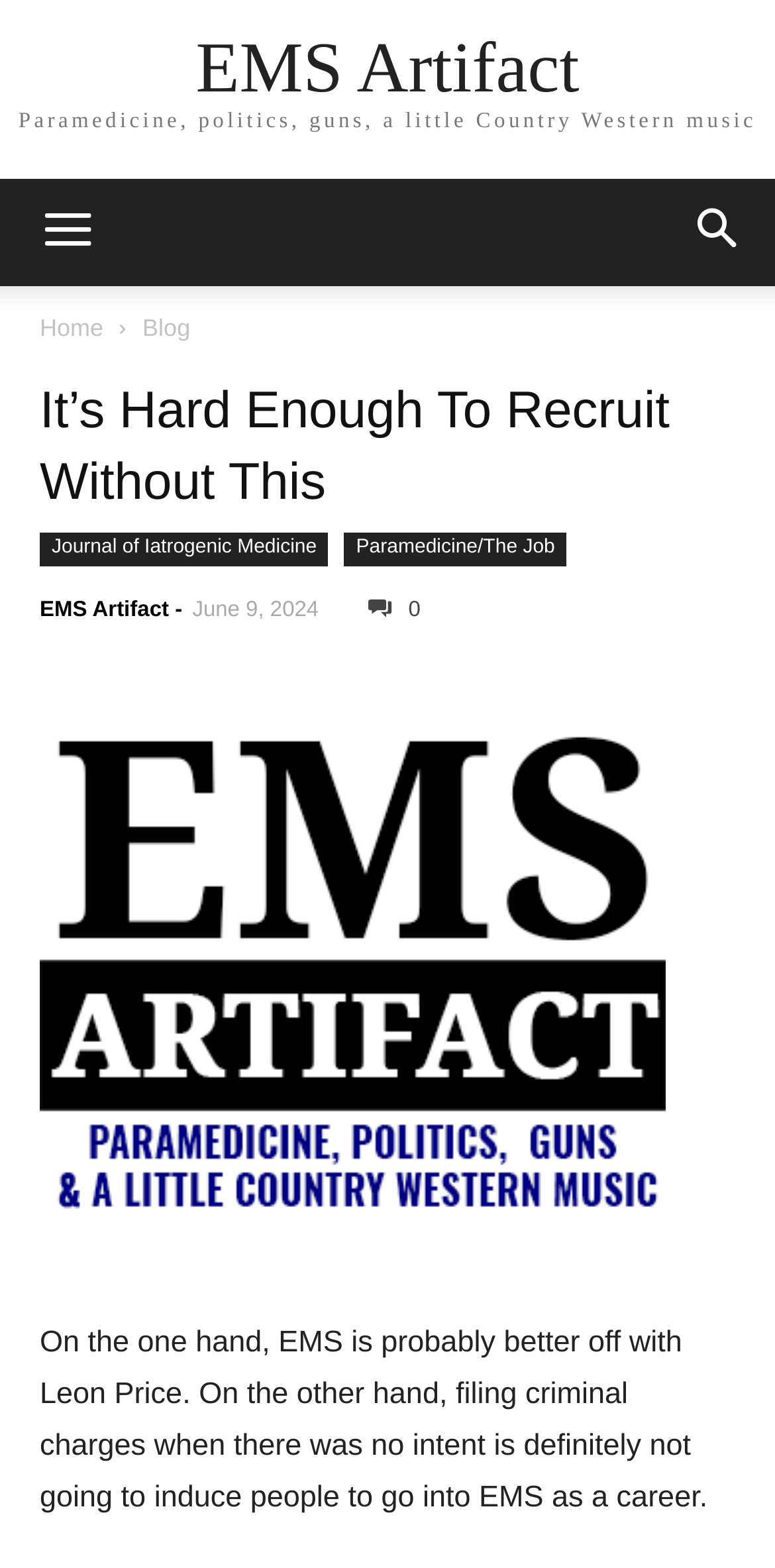What is the category of the blog post?
Please provide a comprehensive answer based on the details in the screenshot.

I determined the category of the blog post by looking at the link 'Paramedicine/The Job' which is a subcategory of the blog. This suggests that the current blog post is related to Paramedicine.